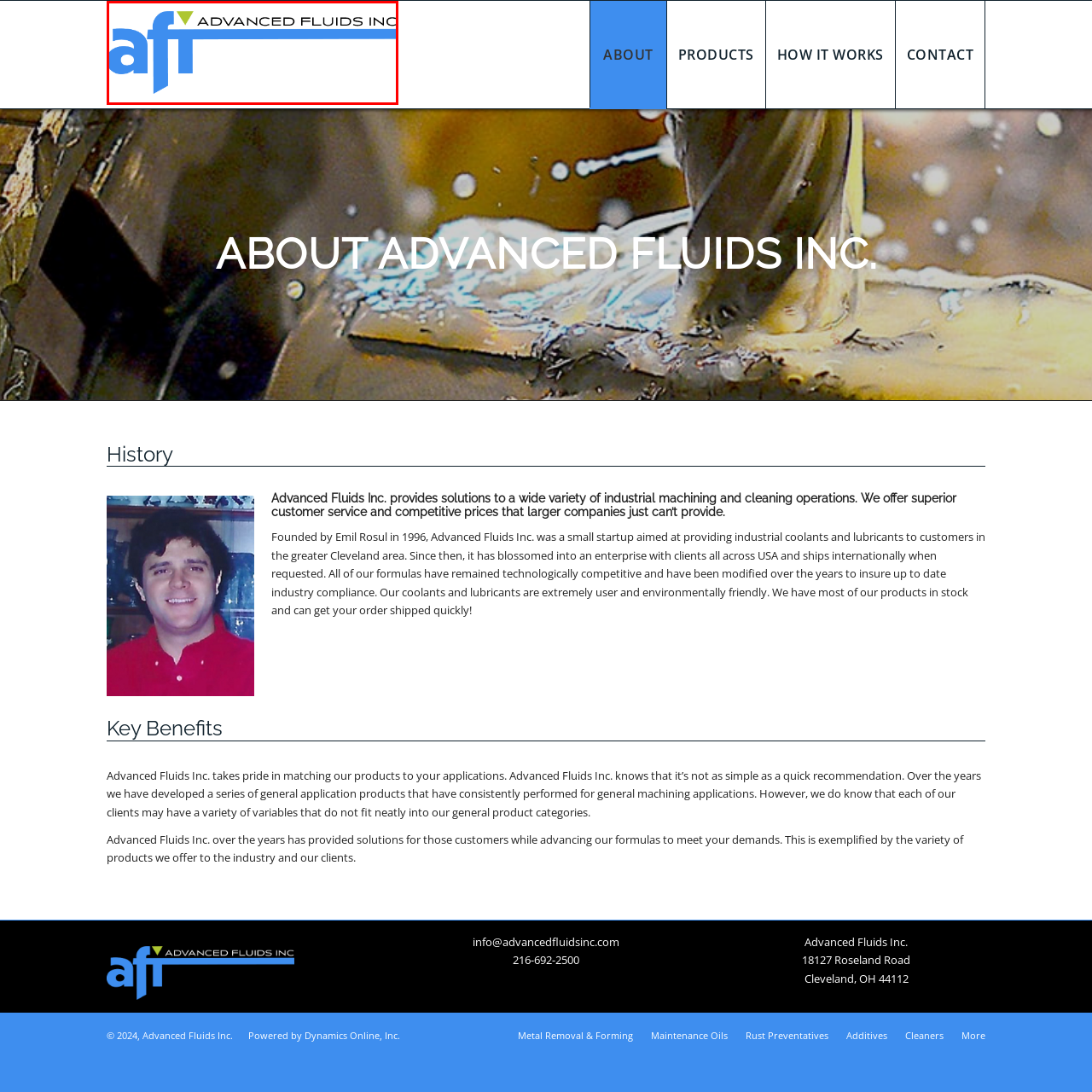Using the image highlighted in the red border, answer the following question concisely with a word or phrase:
What is the company's focus?

Advanced technology and customer service